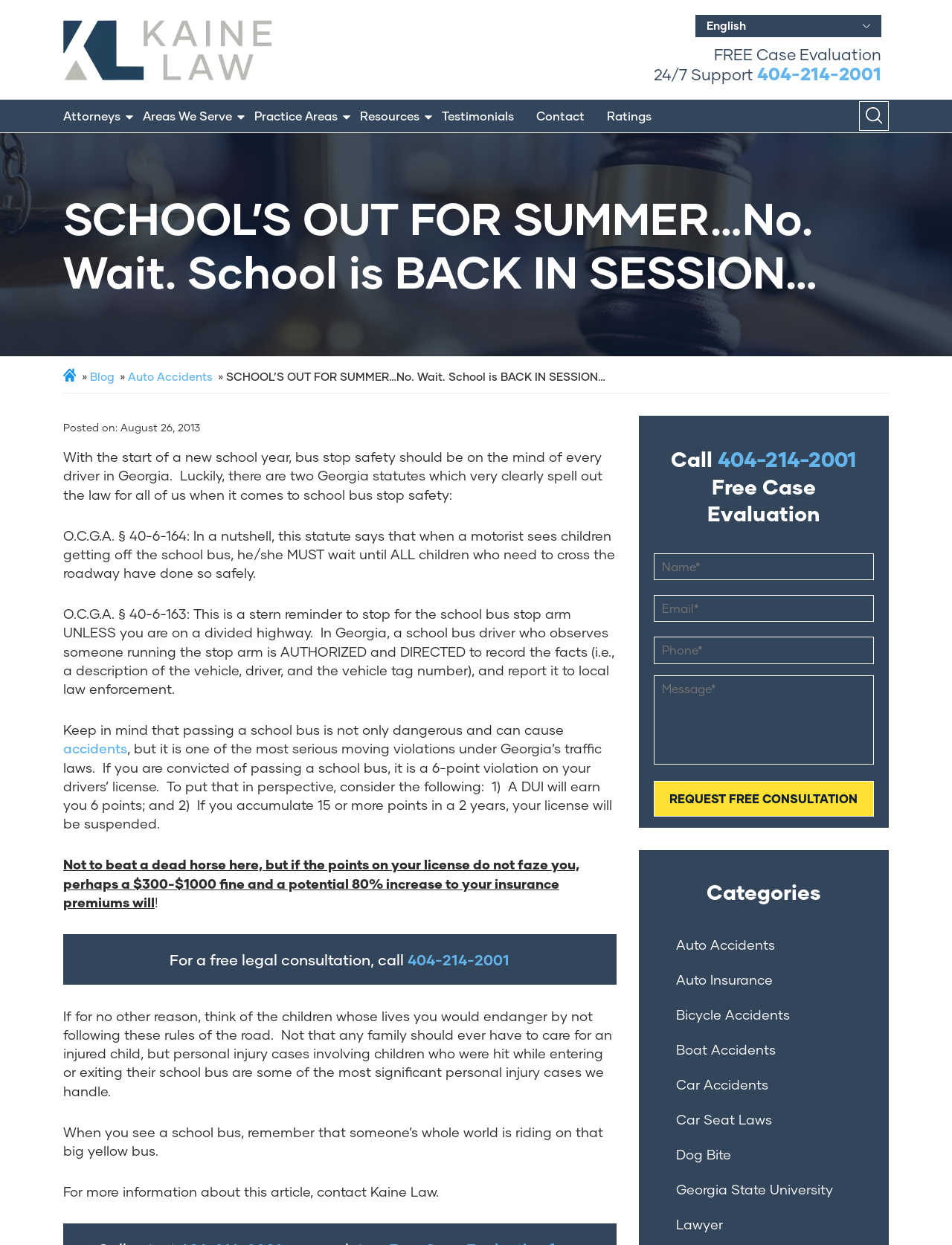What is the phone number for a free legal consultation?
Using the image as a reference, deliver a detailed and thorough answer to the question.

I found the phone number by looking at the text content of the webpage, specifically the section that mentions 'For a free legal consultation, call' and then provides the phone number.